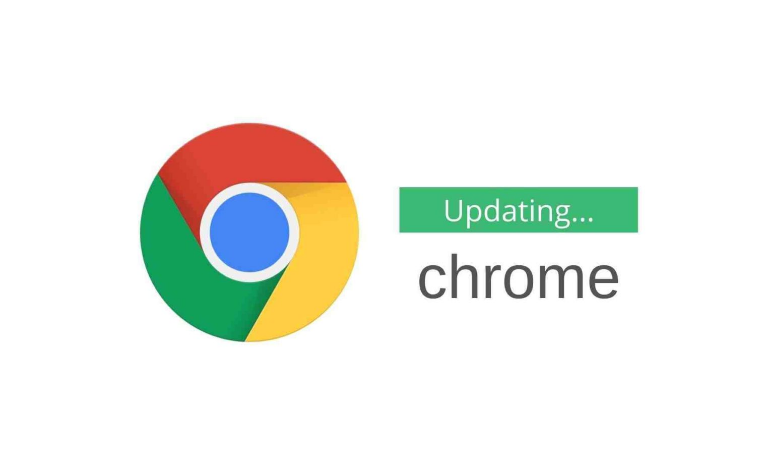What is the text to the right of the logo?
Using the picture, provide a one-word or short phrase answer.

Updating... chrome